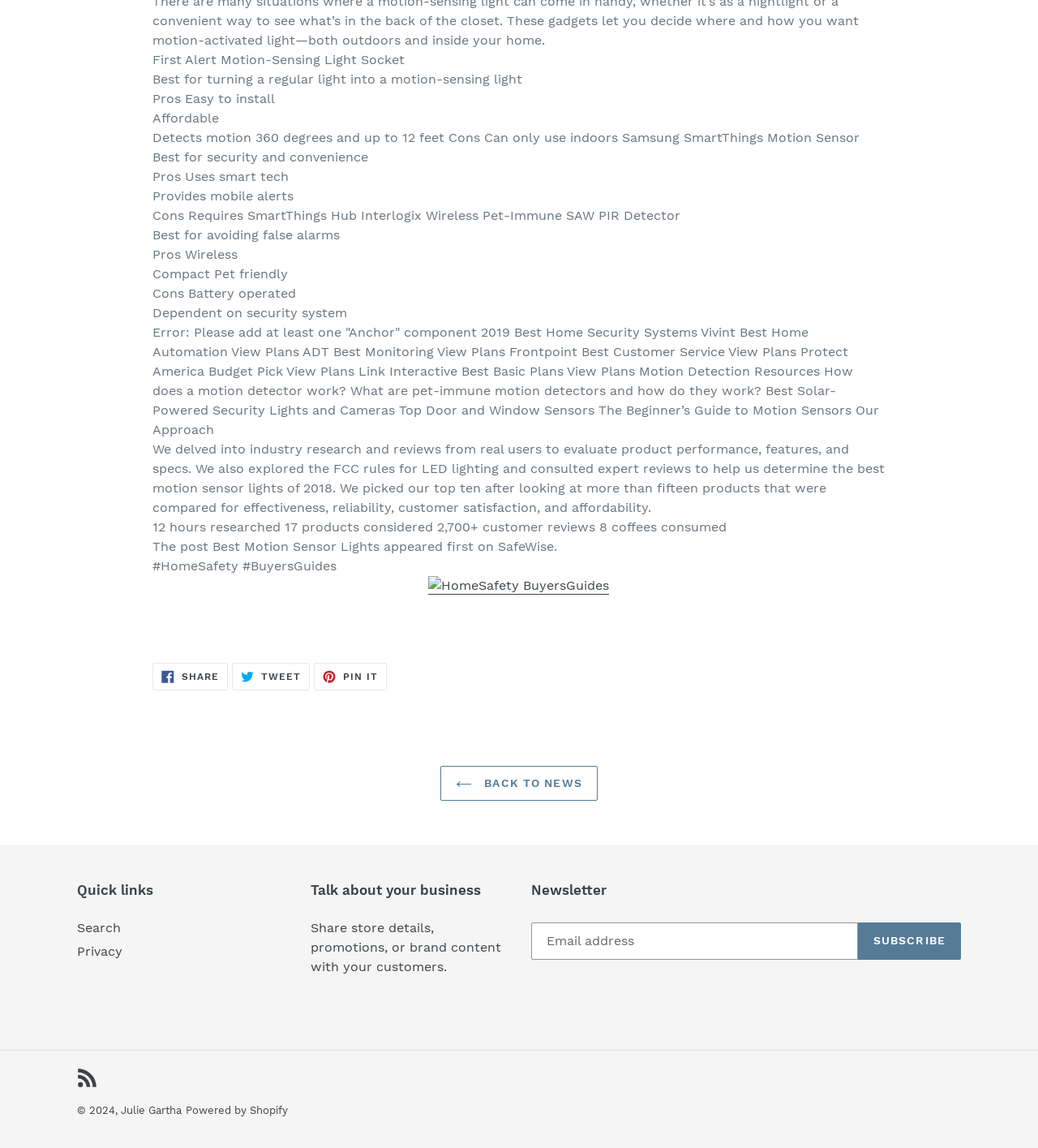What is the name of the website that published the review?
Using the visual information, answer the question in a single word or phrase.

SafeWise